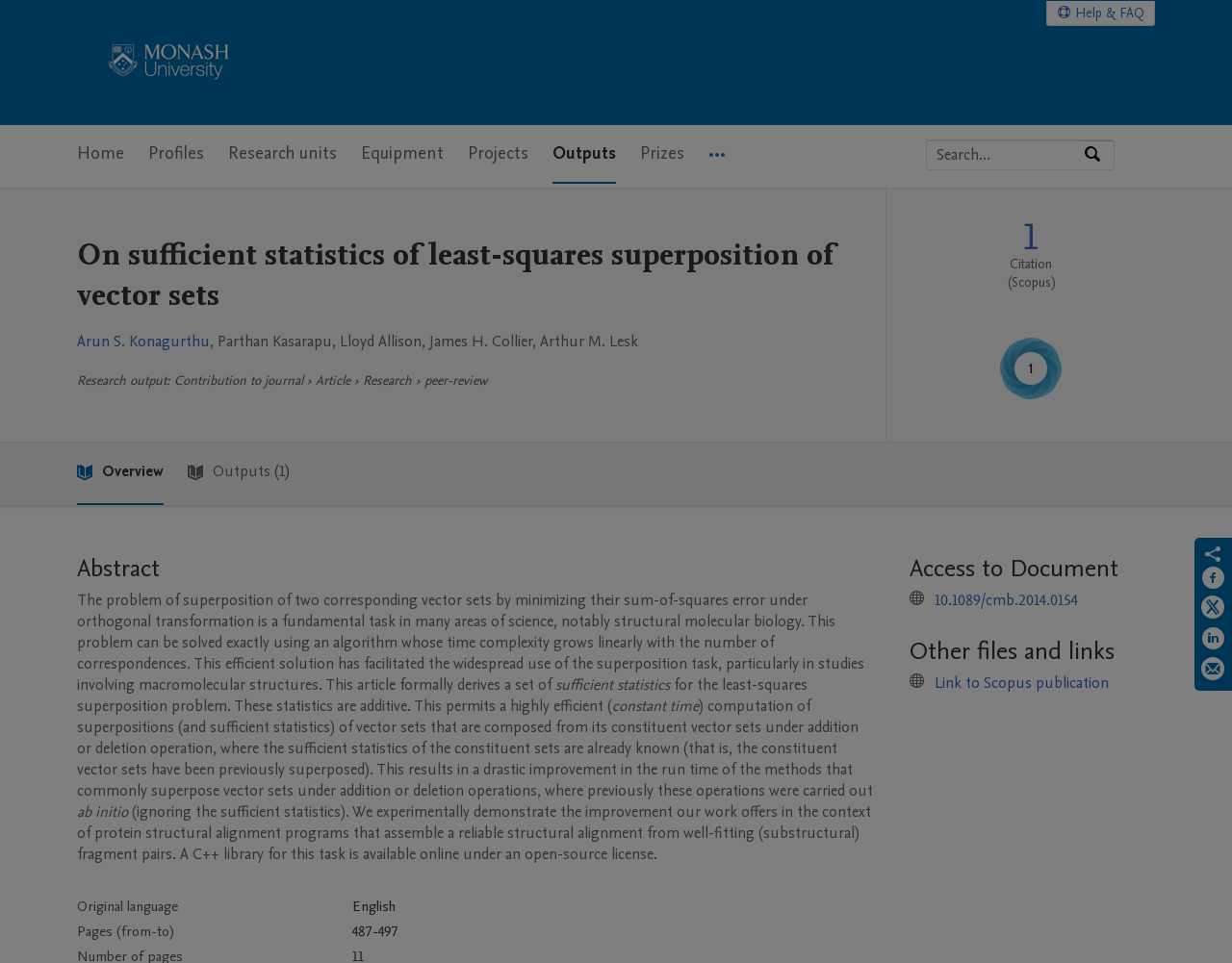Find the bounding box coordinates for the element described here: "Outputs (1)".

[0.152, 0.459, 0.235, 0.522]